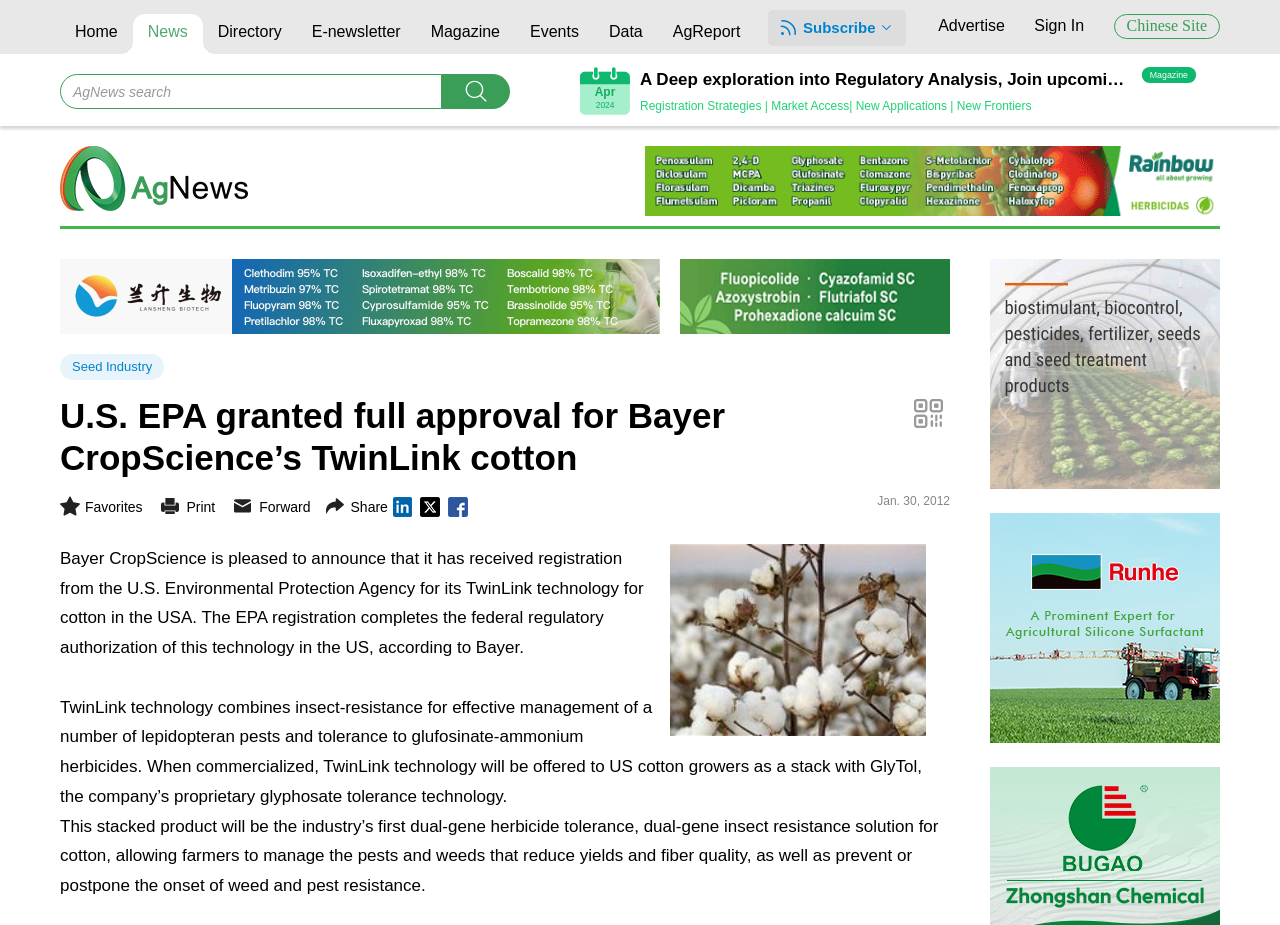Please predict the bounding box coordinates of the element's region where a click is necessary to complete the following instruction: "Click on Home". The coordinates should be represented by four float numbers between 0 and 1, i.e., [left, top, right, bottom].

[0.047, 0.015, 0.104, 0.058]